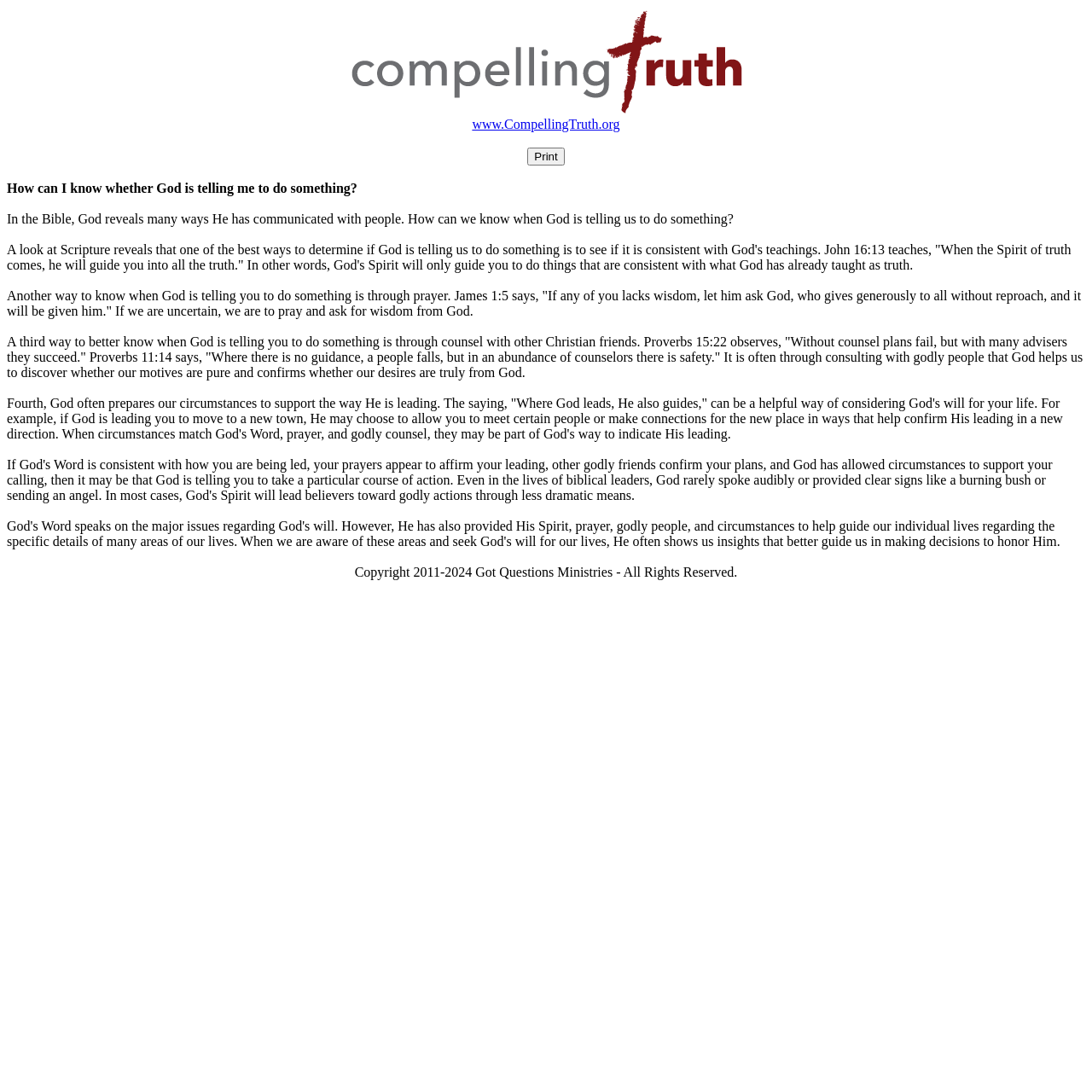Examine the image carefully and respond to the question with a detailed answer: 
What is the benefit of seeking counsel from other Christian friends?

According to the webpage, seeking counsel from other Christian friends can bring safety and success, as mentioned in Proverbs 15:22, which says 'Without counsel plans fail, but with many advisers they succeed.' This implies that consulting with godly people can help us discover whether our motives are pure and confirm whether our desires are truly from God.